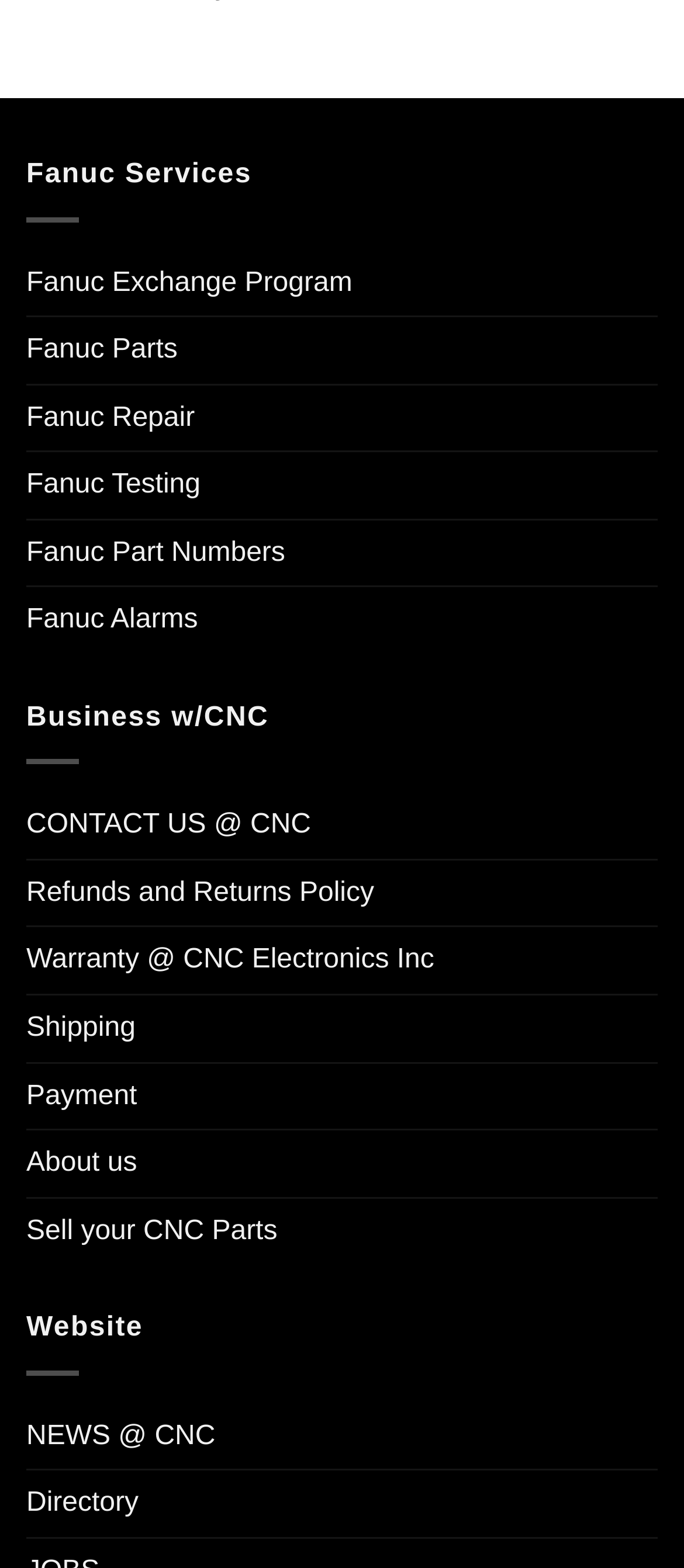Please locate the bounding box coordinates of the element that should be clicked to achieve the given instruction: "Browse Directory".

[0.038, 0.938, 0.203, 0.98]